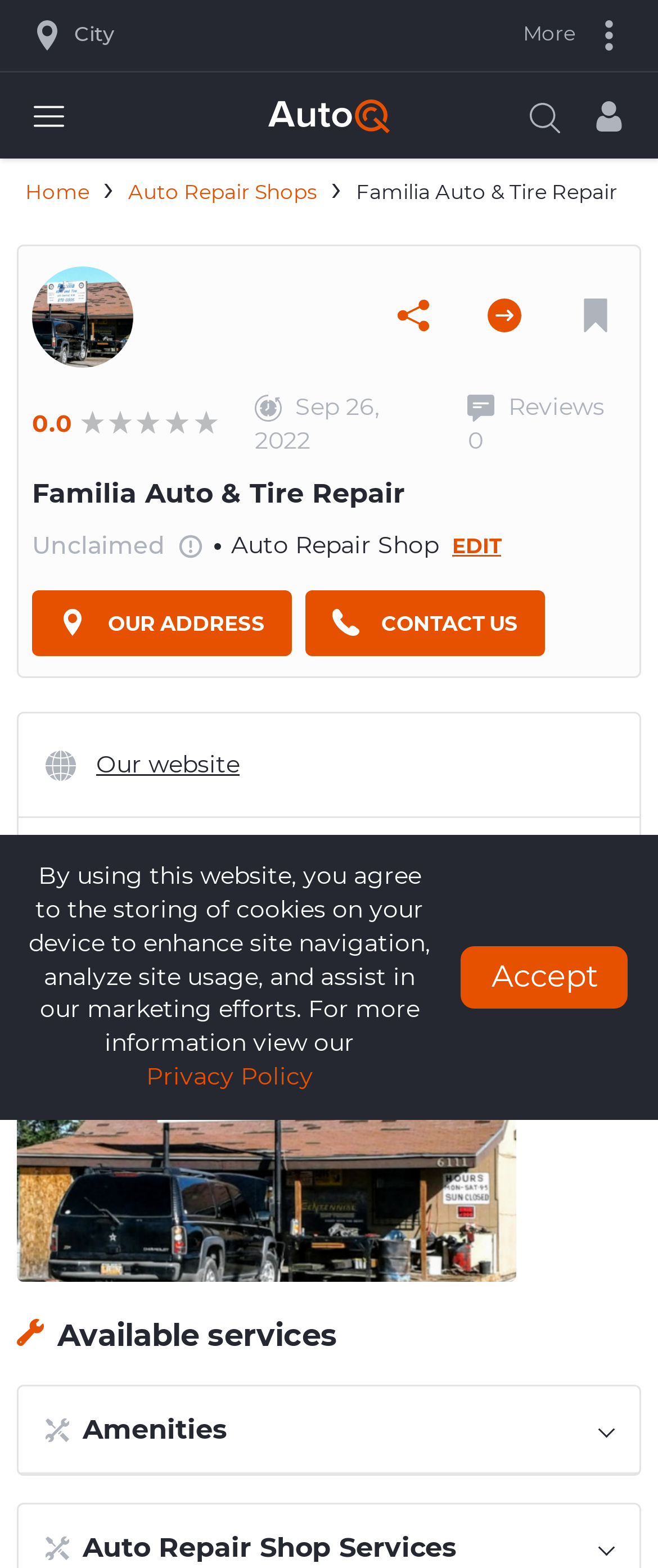Using the provided description: "Home", find the bounding box coordinates of the corresponding UI element. The output should be four float numbers between 0 and 1, in the format [left, top, right, bottom].

[0.038, 0.114, 0.136, 0.133]